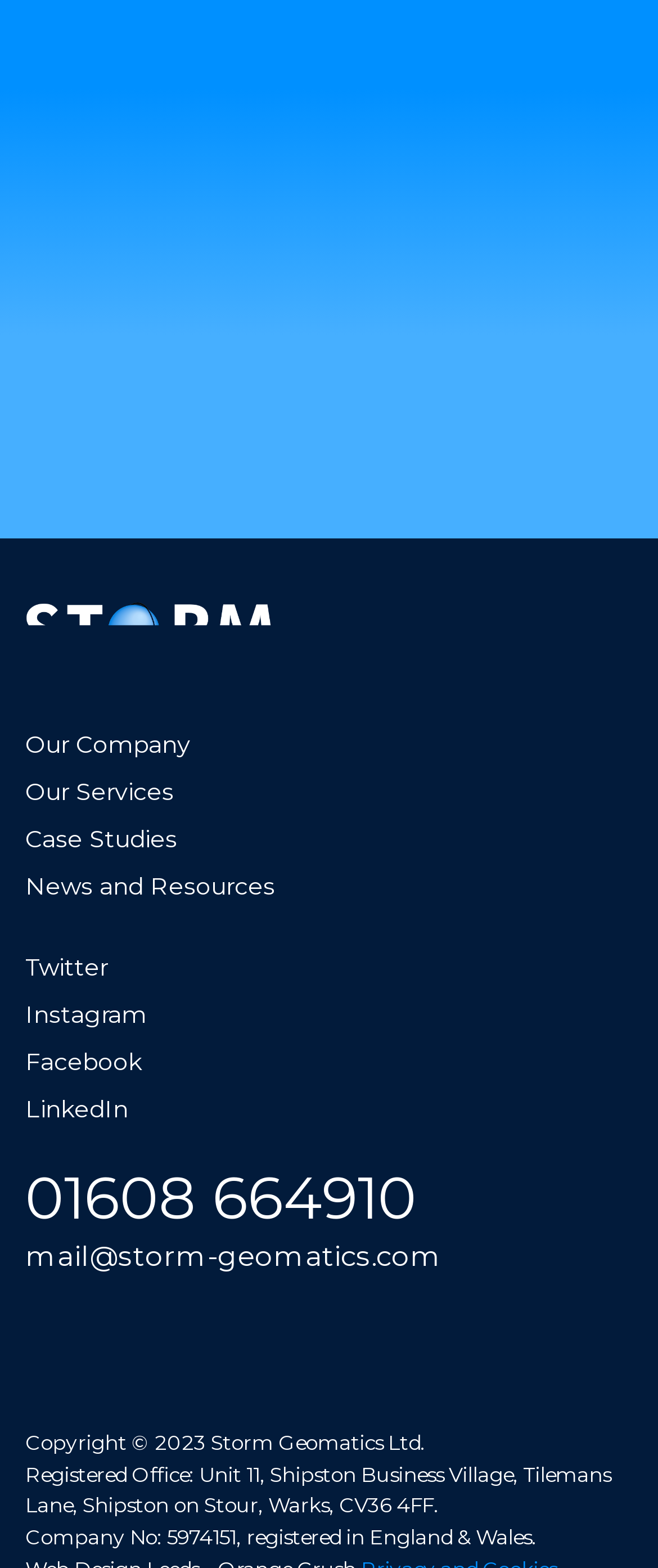What is the purpose of the 'CONTACT US' button?
Answer with a single word or phrase by referring to the visual content.

To contact the company